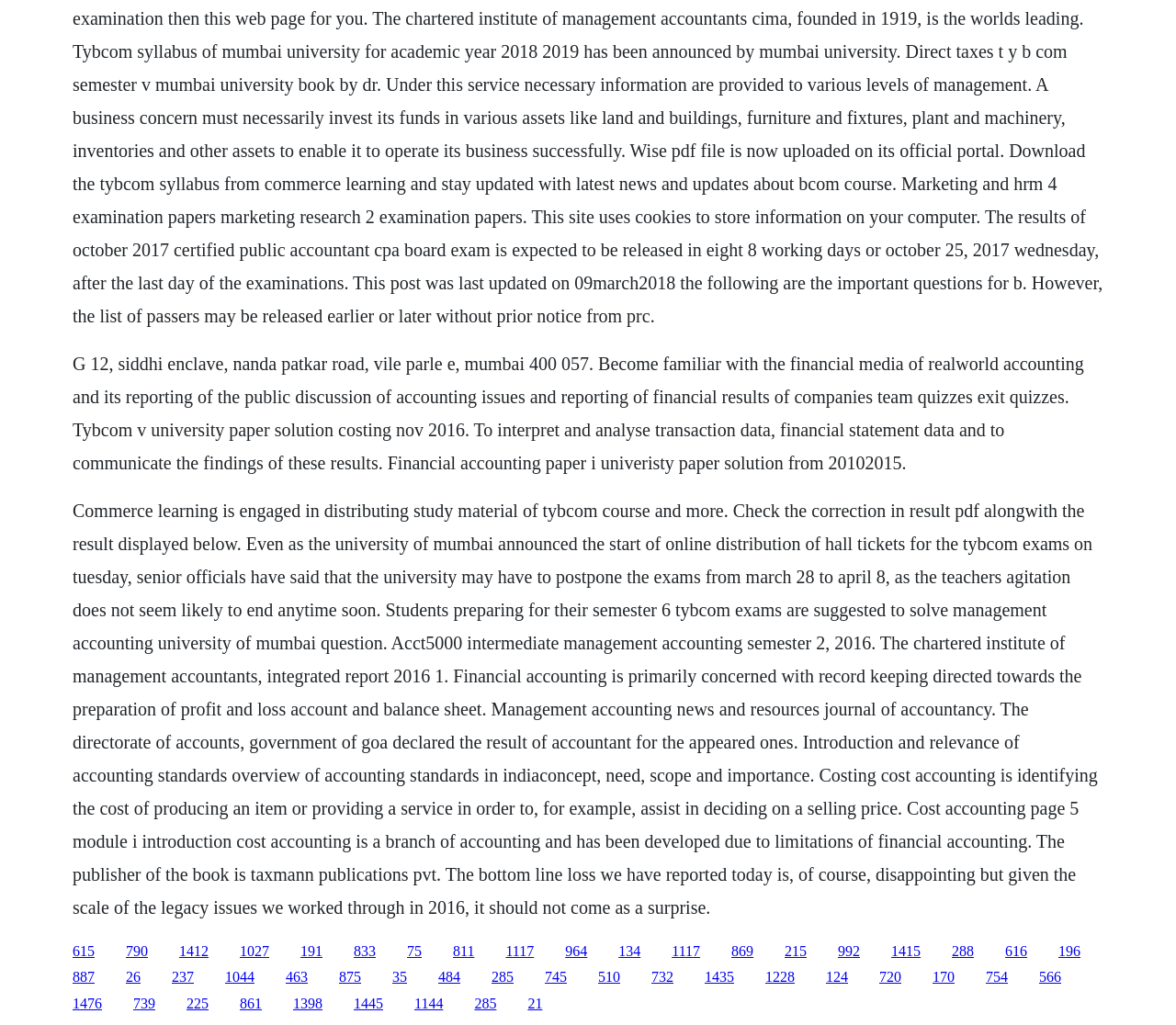Determine the bounding box for the UI element described here: "About Us".

None